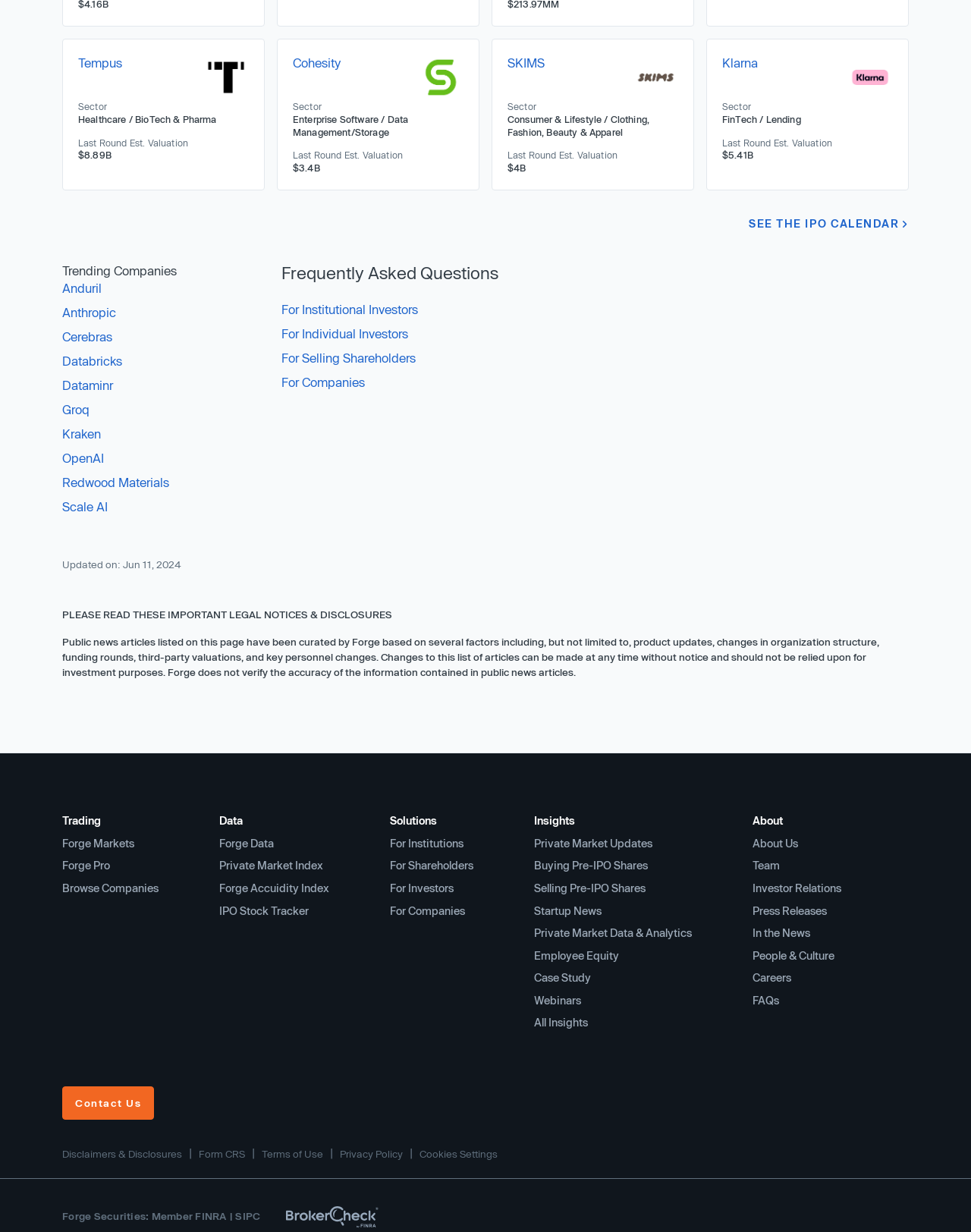What is the purpose of the 'Frequently Asked Questions' section?
Refer to the image and give a detailed answer to the query.

I inferred the purpose of the section by looking at the heading 'Frequently Asked Questions' and the links underneath it, which suggest that it provides answers to common questions for different types of users.